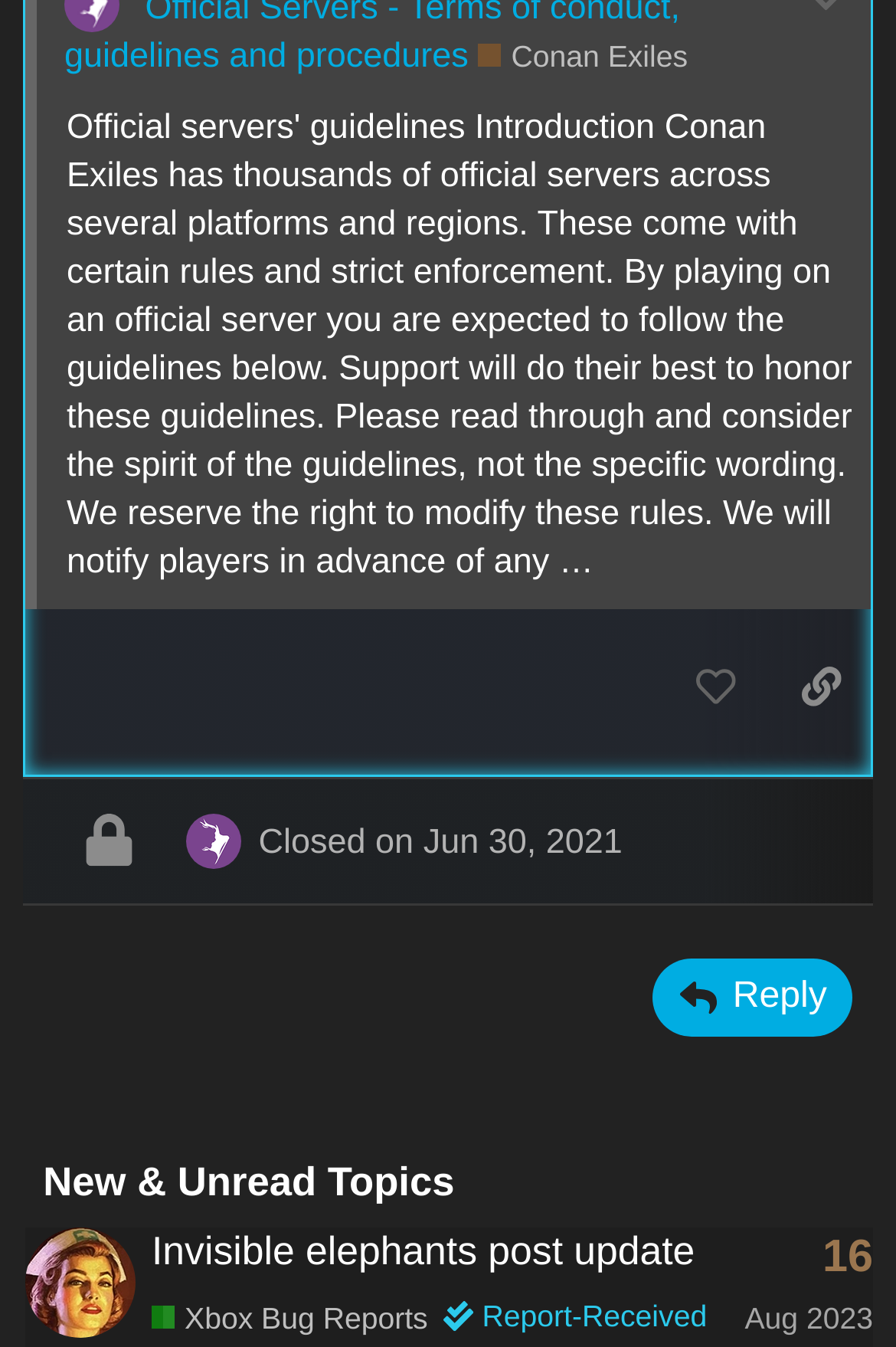Please identify the bounding box coordinates of the clickable region that I should interact with to perform the following instruction: "View the profile of jmk1999". The coordinates should be expressed as four float numbers between 0 and 1, i.e., [left, top, right, bottom].

[0.028, 0.937, 0.151, 0.966]